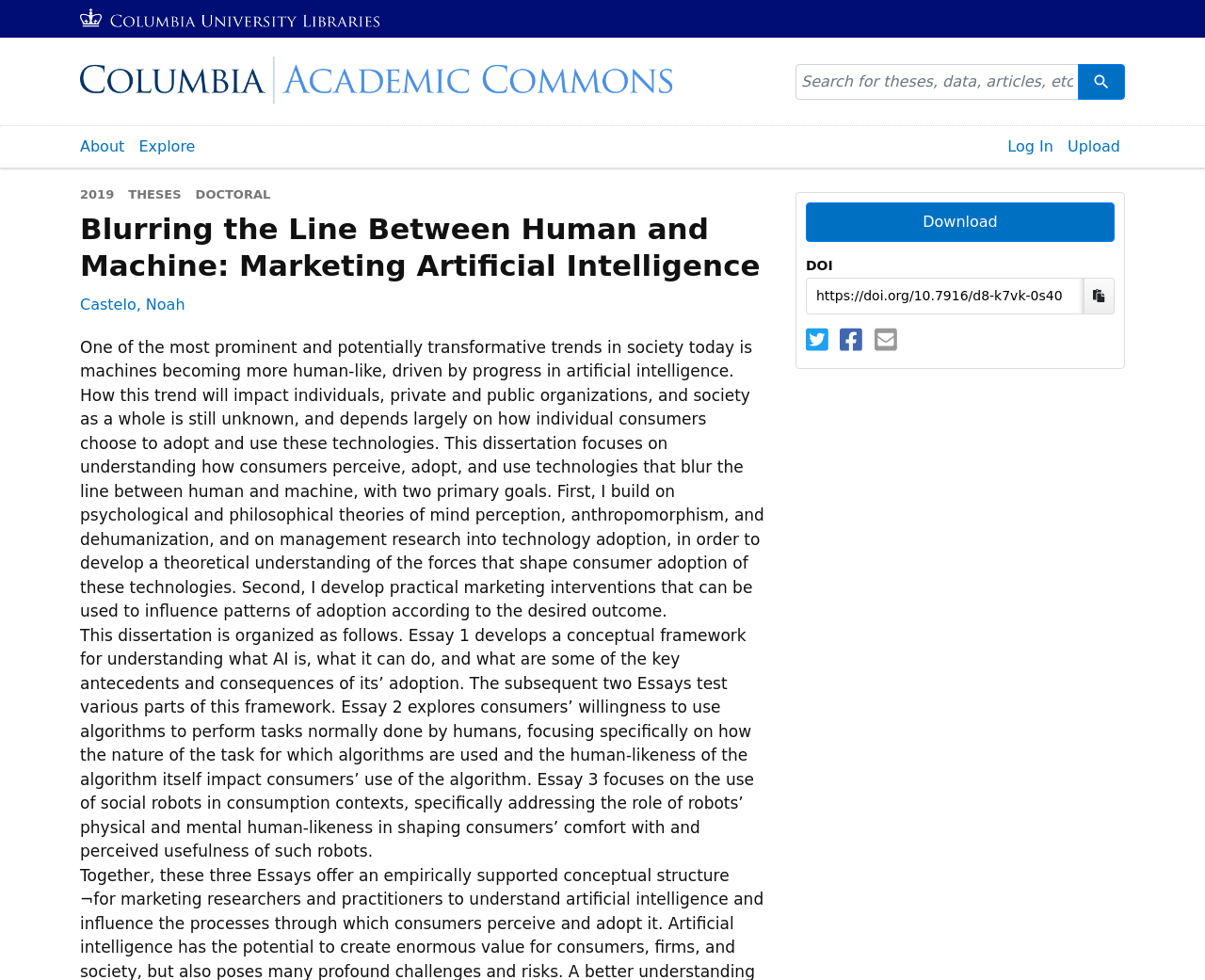Given the description Academic Commons, predict the bounding box coordinates of the UI element. Ensure the coordinates are in the format (top-left x, top-left y, bottom-right x, bottom-right y) and all values are between 0 and 1.

[0.066, 0.058, 0.637, 0.106]